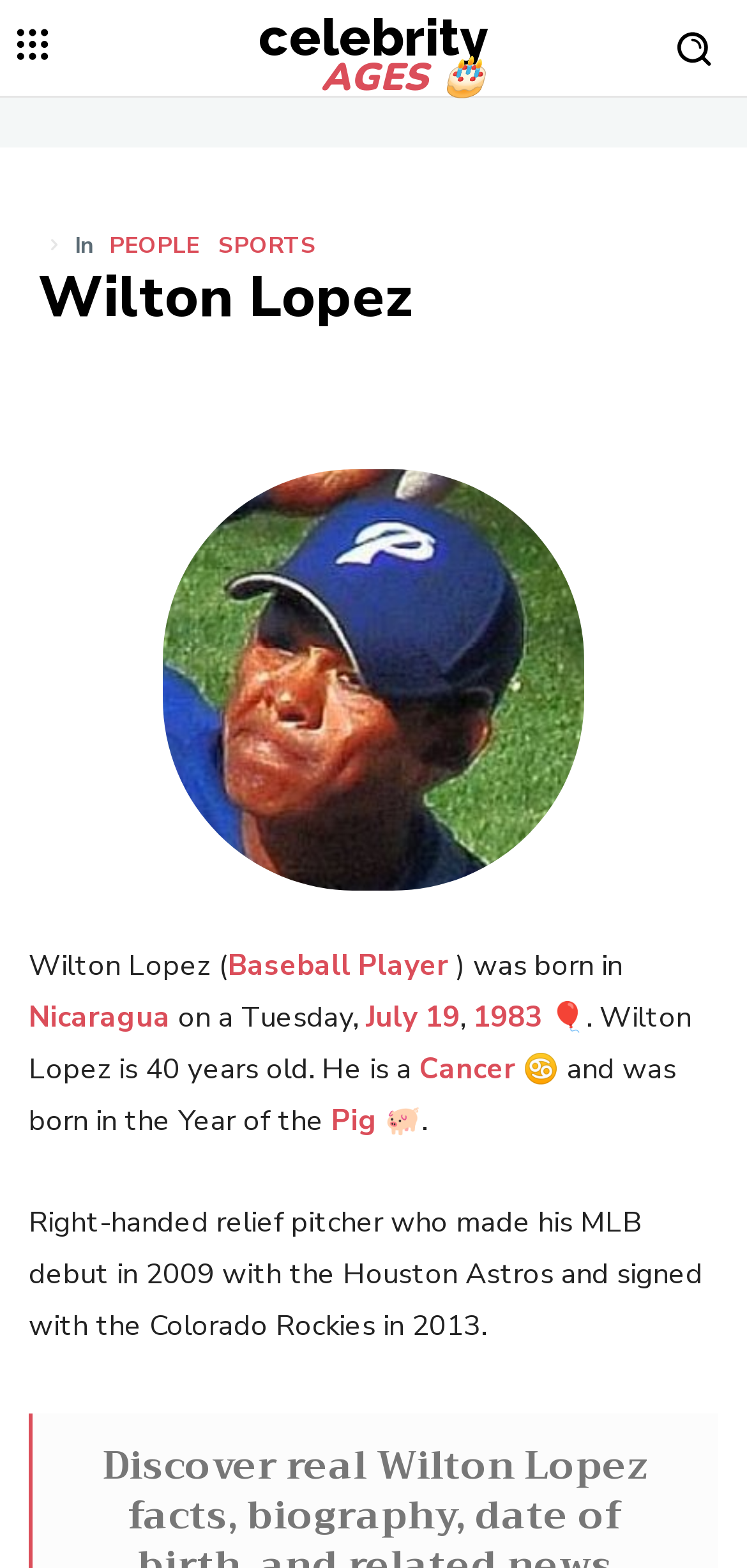Answer briefly with one word or phrase:
What is the name of the team Wilton Lopez signed with in 2013?

Colorado Rockies